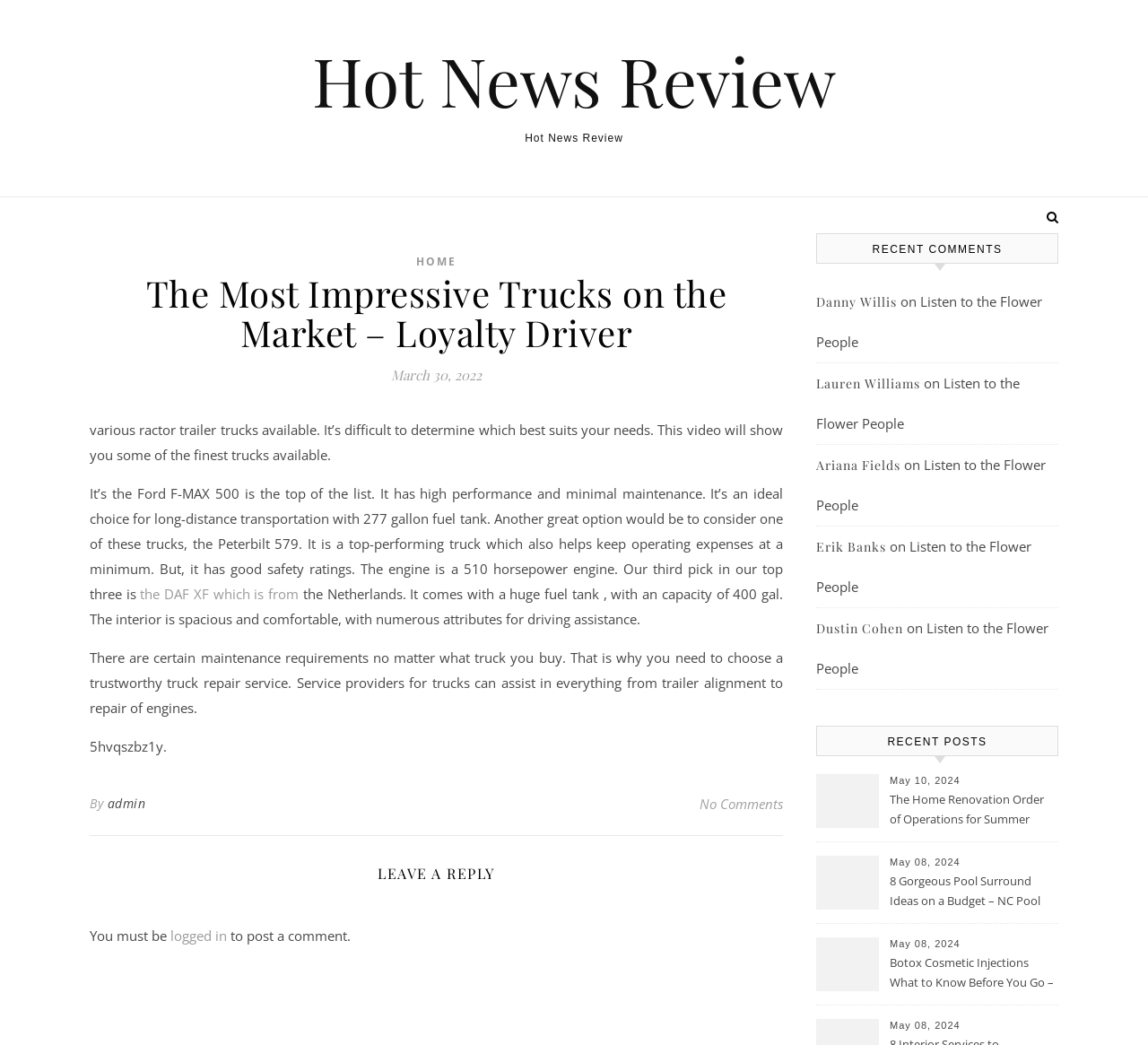Extract the bounding box coordinates for the UI element described as: "logged in".

[0.148, 0.887, 0.198, 0.904]